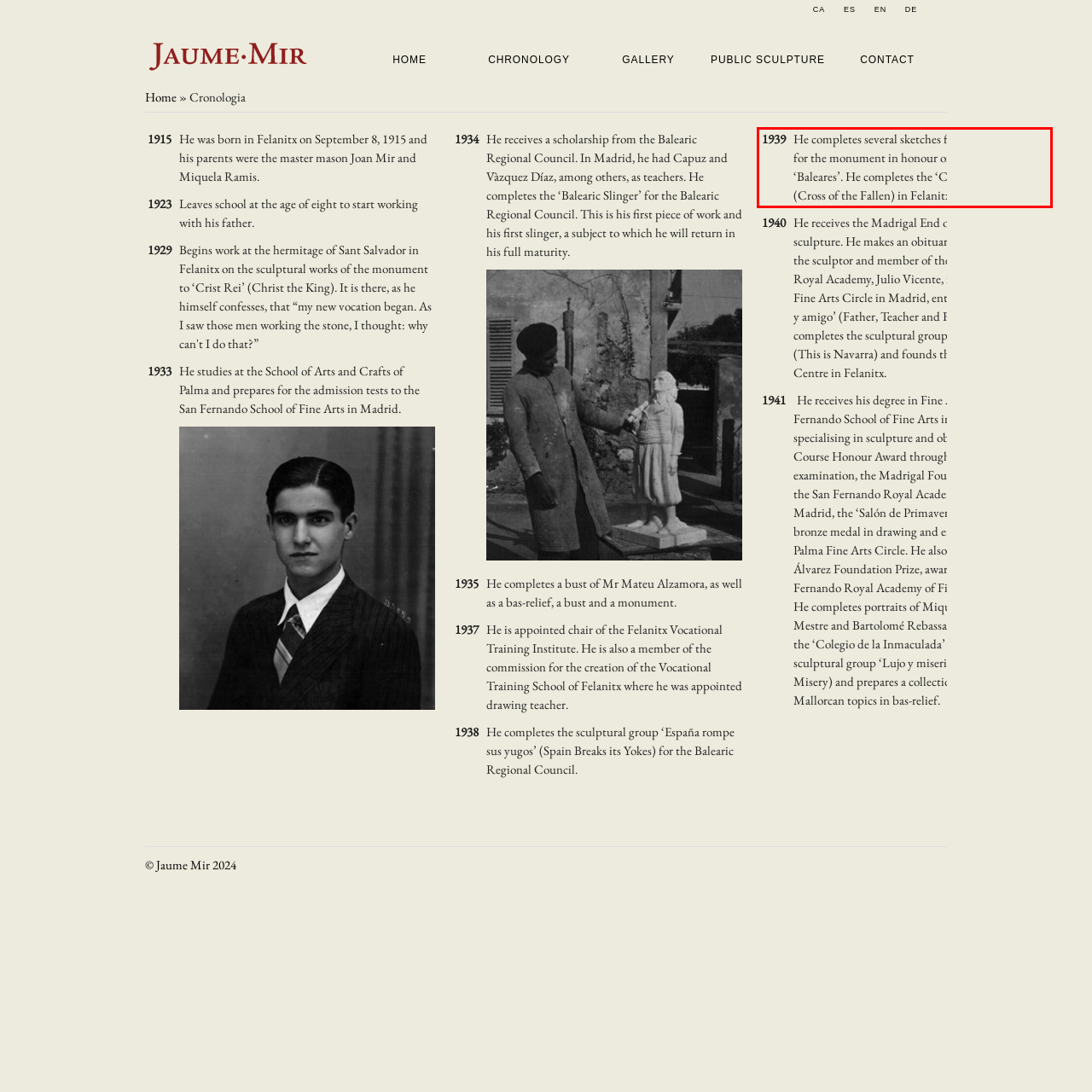Given a screenshot of a webpage, locate the red bounding box and extract the text it encloses.

1939 He completes several sketches for the competition for the monument in honour of the warship ‘Baleares’. He completes the ‘Cruz de los caídos’ (Cross of the Fallen) in Felanitx.